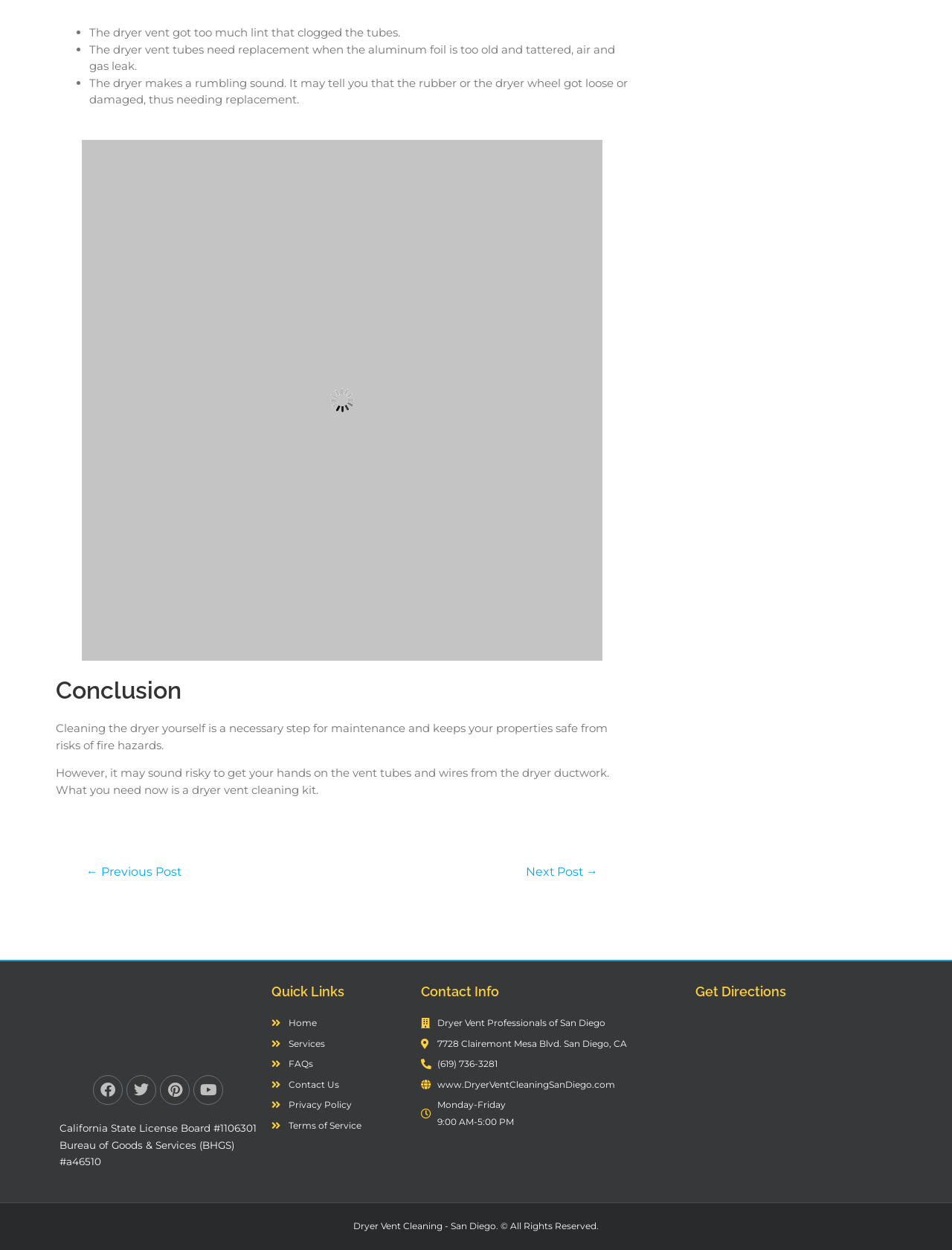Please specify the bounding box coordinates of the element that should be clicked to execute the given instruction: 'Go to the 'Home' page'. Ensure the coordinates are four float numbers between 0 and 1, expressed as [left, top, right, bottom].

[0.285, 0.812, 0.427, 0.825]